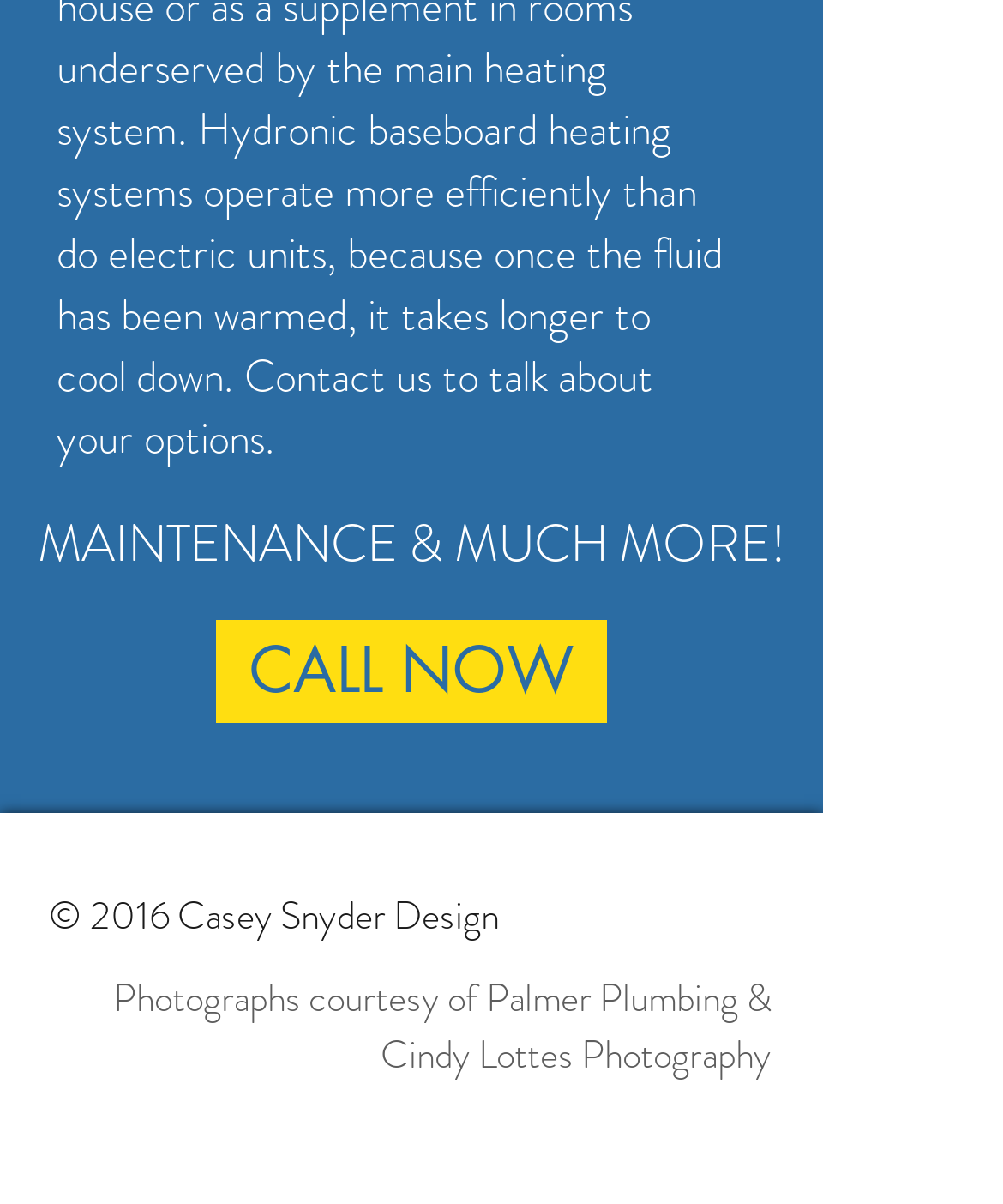Look at the image and give a detailed response to the following question: Who took the photographs on the webpage?

The photographs on the webpage were taken by Cindy Lottes Photography, which is mentioned at the bottom of the page as a link, indicating the photographer's credit.